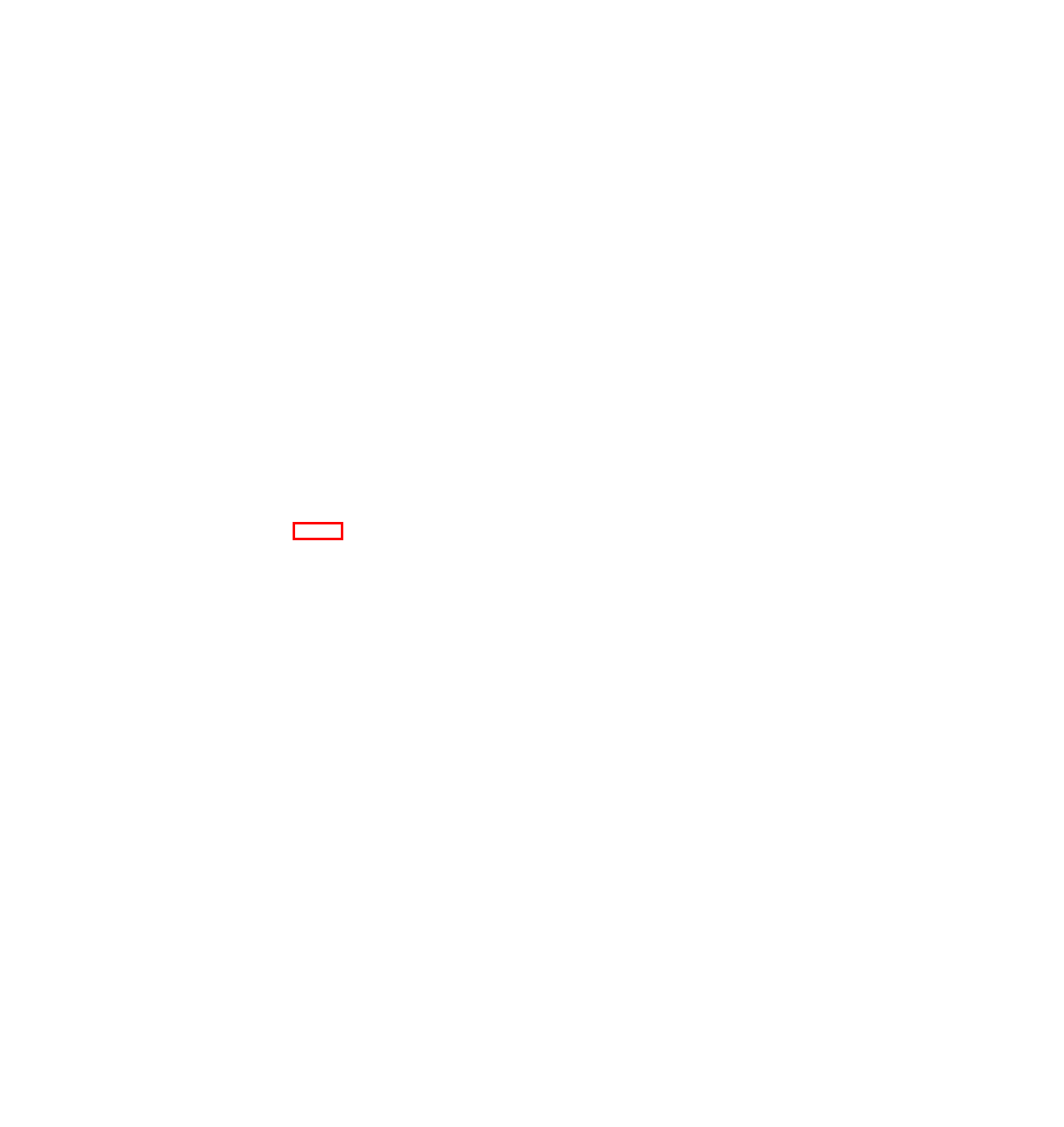You have a screenshot of a webpage where a red bounding box highlights a specific UI element. Identify the description that best matches the resulting webpage after the highlighted element is clicked. The choices are:
A. Hope International University | Graduate Students Academic Programs-胜博发app
B. 霍普国际大学b|本科校园学术课程-胜博发app
C. Hope International University | Military-胜博发app
D. 希望国际大学|研究生学历-胜博发app
E. 希望国际大学b|研究生助学金-胜博发app
F. 希望国际大学|学术目录2023-2024(移动友好)-胜博发app
G. 霍普国际大学本科学位在线|加州本科课程|霍普大学在线学院学位.-胜博发app
H. 希望国际大学b|本科在线学术 & 在线基督教大学课程b|基督教本科在线课程, 课程和在线大学学位|在线基督教本科研究领域的学位课程-胜博发app

H